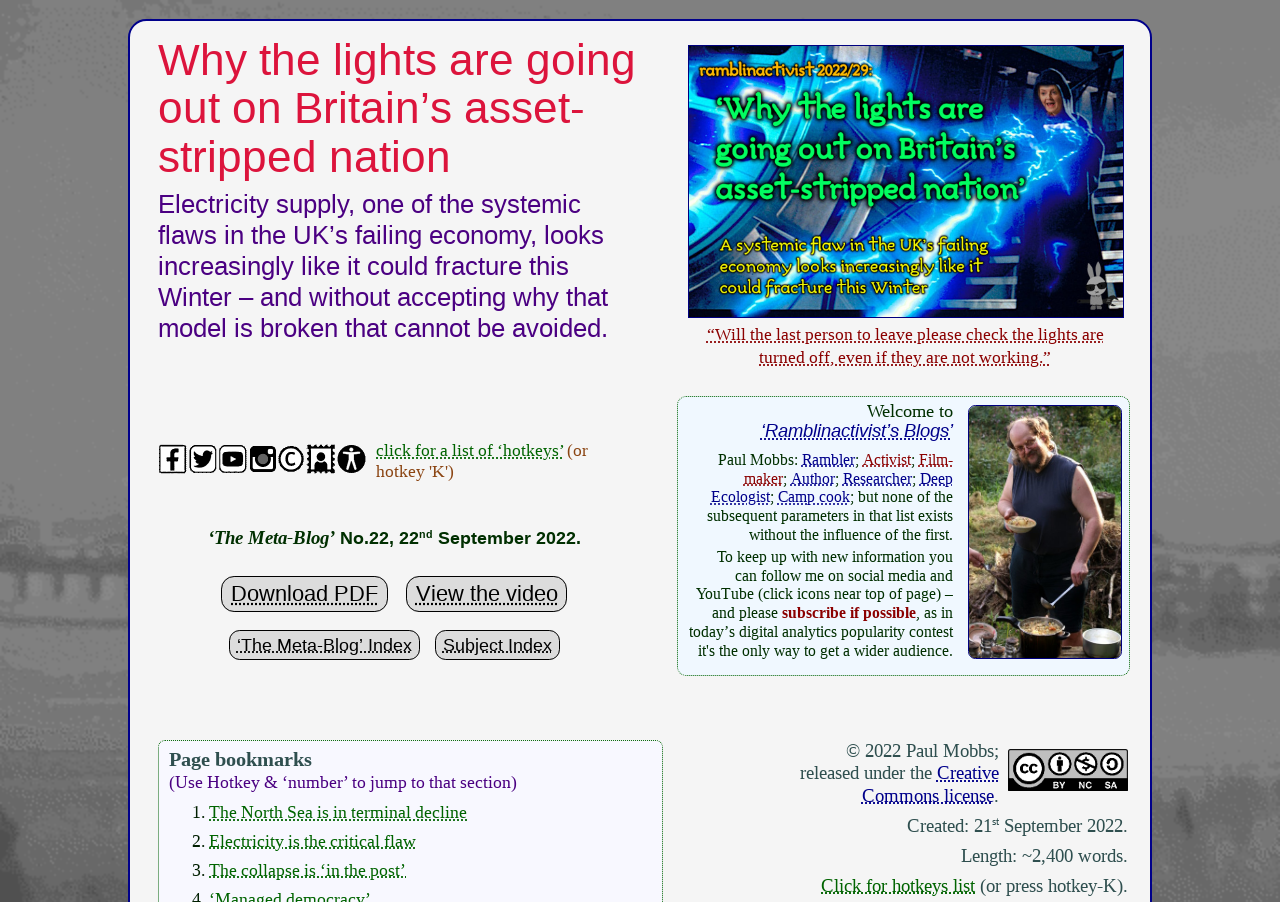Find the bounding box coordinates of the area to click in order to follow the instruction: "Click the title thumbnail for Metablog no.22".

[0.538, 0.334, 0.878, 0.357]